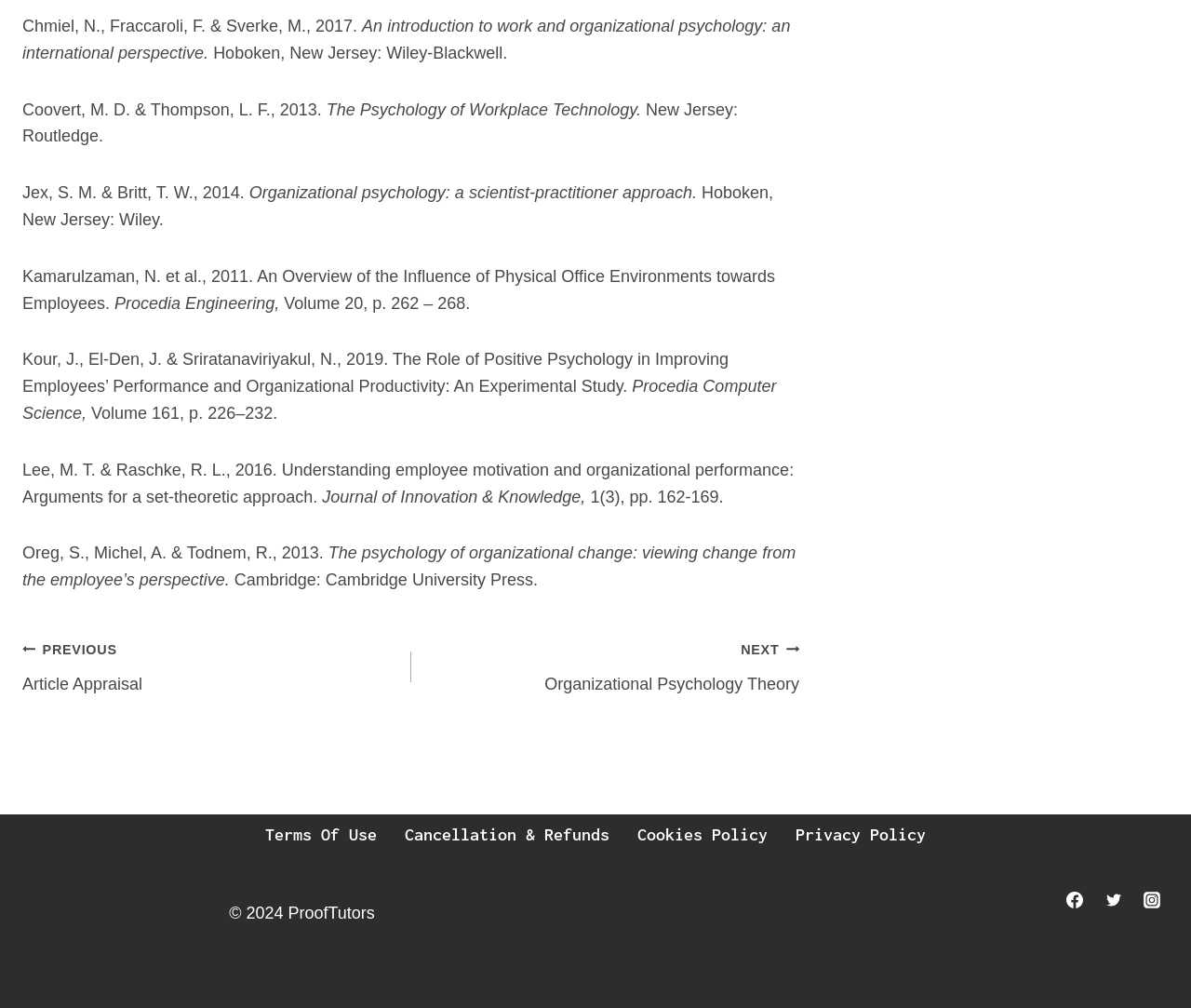What is the copyright year of the website?
Examine the screenshot and reply with a single word or phrase.

2024